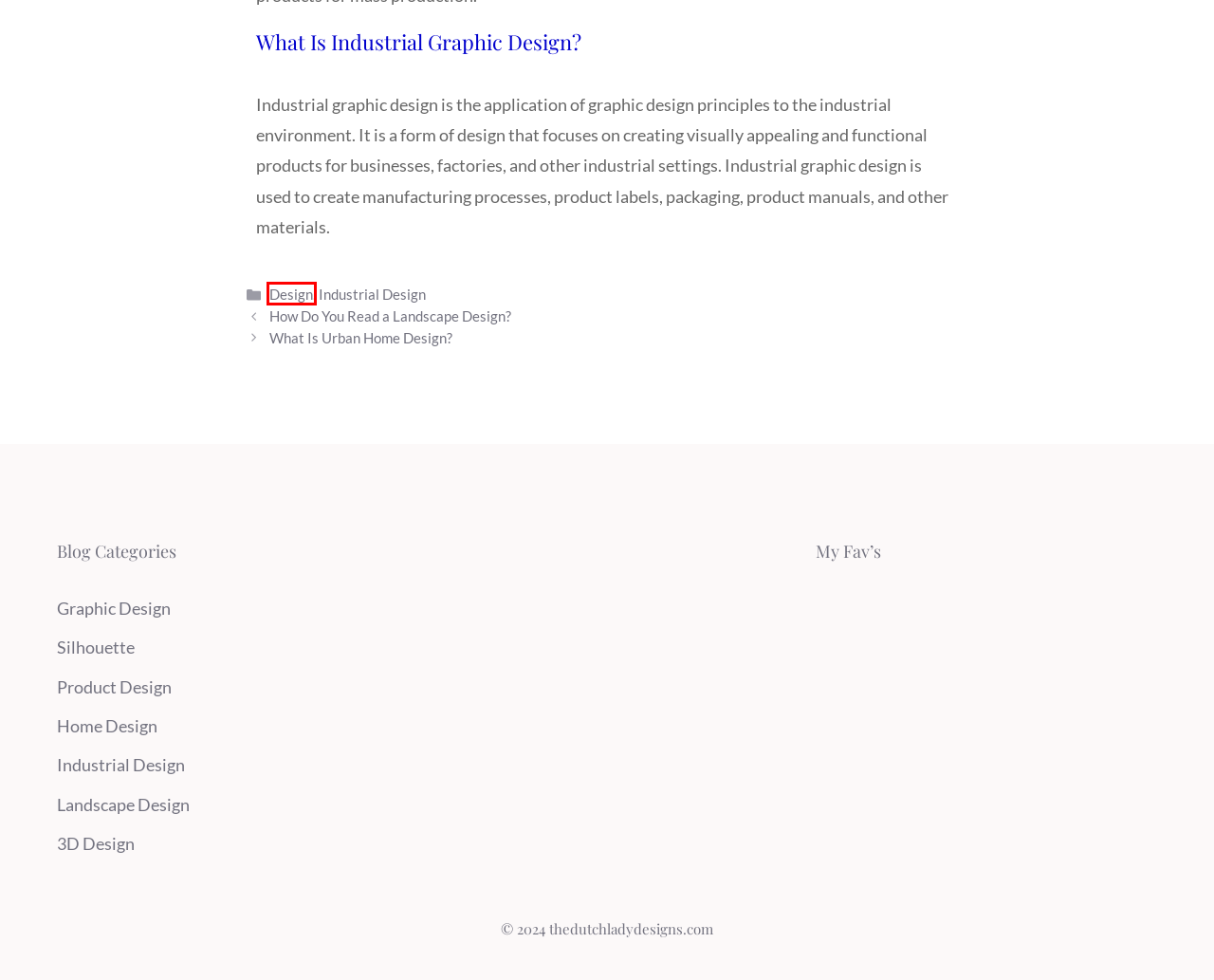Check out the screenshot of a webpage with a red rectangle bounding box. Select the best fitting webpage description that aligns with the new webpage after clicking the element inside the bounding box. Here are the candidates:
A. What Is Industrial Building Design? - The Dutch Lady Designs
B. Graphic Design Archives - The Dutch Lady Designs
C. Contact - The Dutch Lady Designs
D. 3D Design Archives - The Dutch Lady Designs
E. What Is Industrial Graphic Design? - The Dutch Lady Designs
F. Design Archives - The Dutch Lady Designs
G. What Is Urban Home Design? - The Dutch Lady Designs
H. How Do You Read a Landscape Design? - The Dutch Lady Designs

F